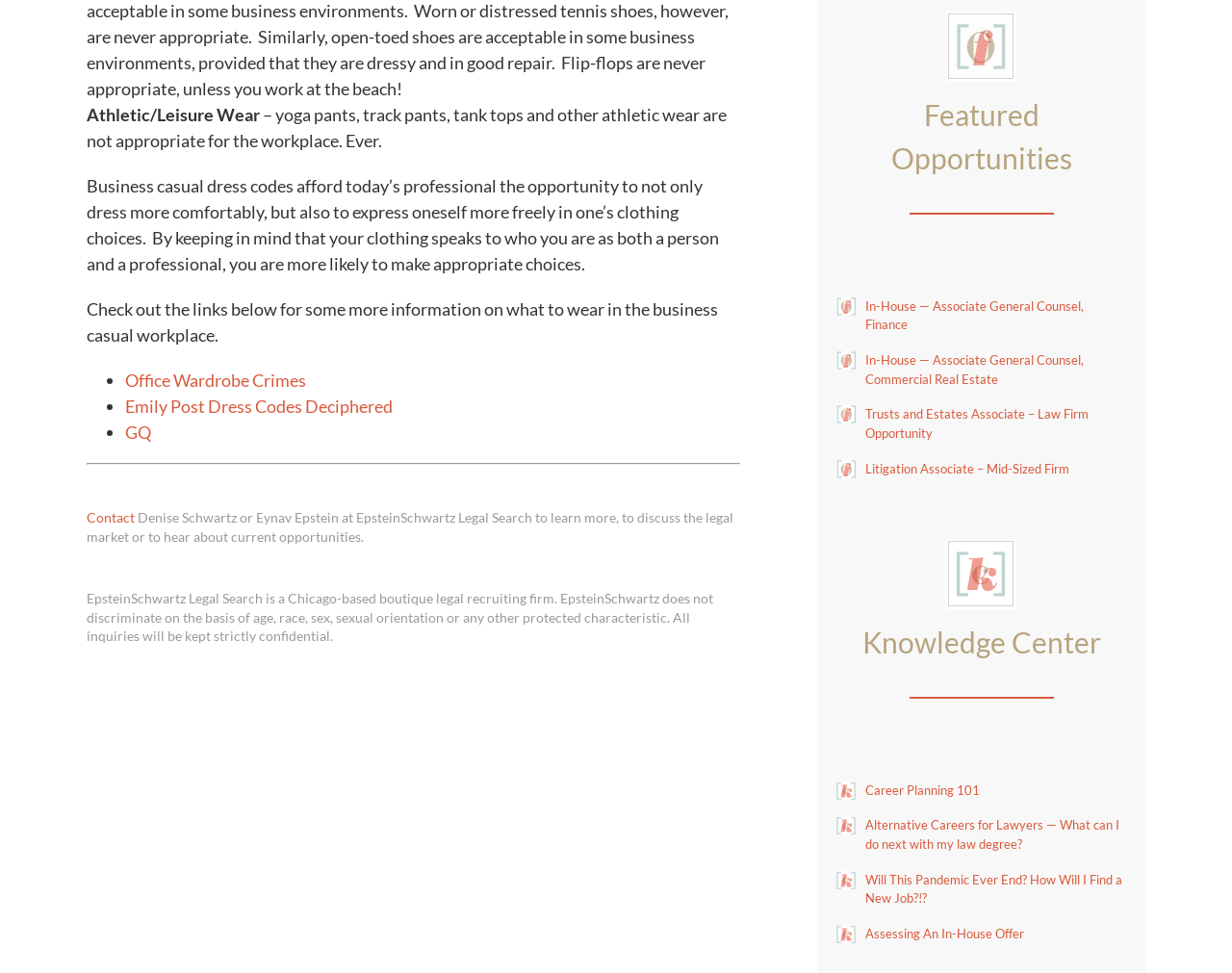Please find and report the bounding box coordinates of the element to click in order to perform the following action: "Read 'Career Planning 101'". The coordinates should be expressed as four float numbers between 0 and 1, in the format [left, top, right, bottom].

[0.702, 0.803, 0.795, 0.839]